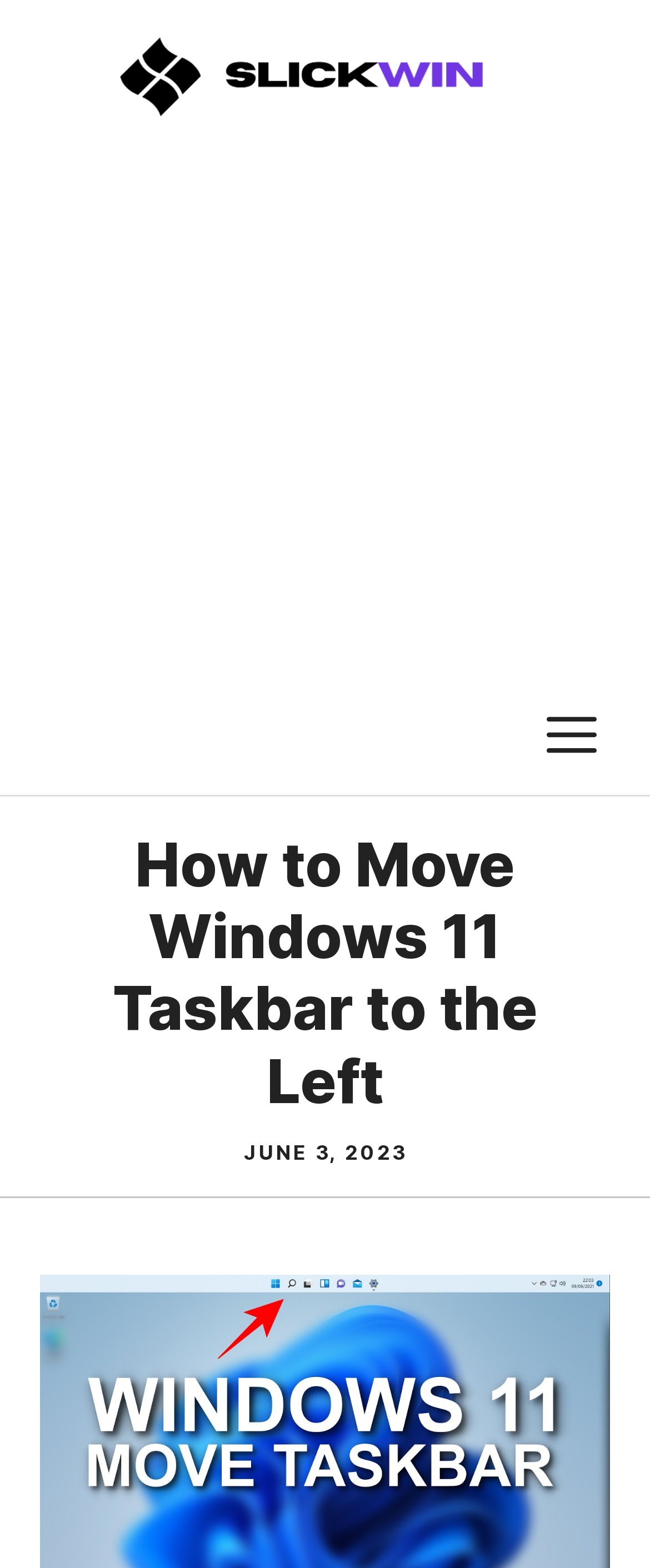Explain the webpage in detail.

The webpage is about a tutorial on moving the Windows 11 taskbar to the left. At the top, there is a banner that spans the entire width of the page, containing a link to the website "SlickWin" with an accompanying image. Below the banner, there is an advertisement iframe that takes up a significant portion of the top section.

On the top right corner, there is a mobile toggle navigation button labeled "MENU" that controls the primary menu. 

The main content of the webpage starts with a heading that reads "How to Move Windows 11 Taskbar to the Left", which is positioned near the top center of the page. Below the heading, there is a timestamp indicating the publication date, "JUNE 3, 2023", situated near the top center of the page.